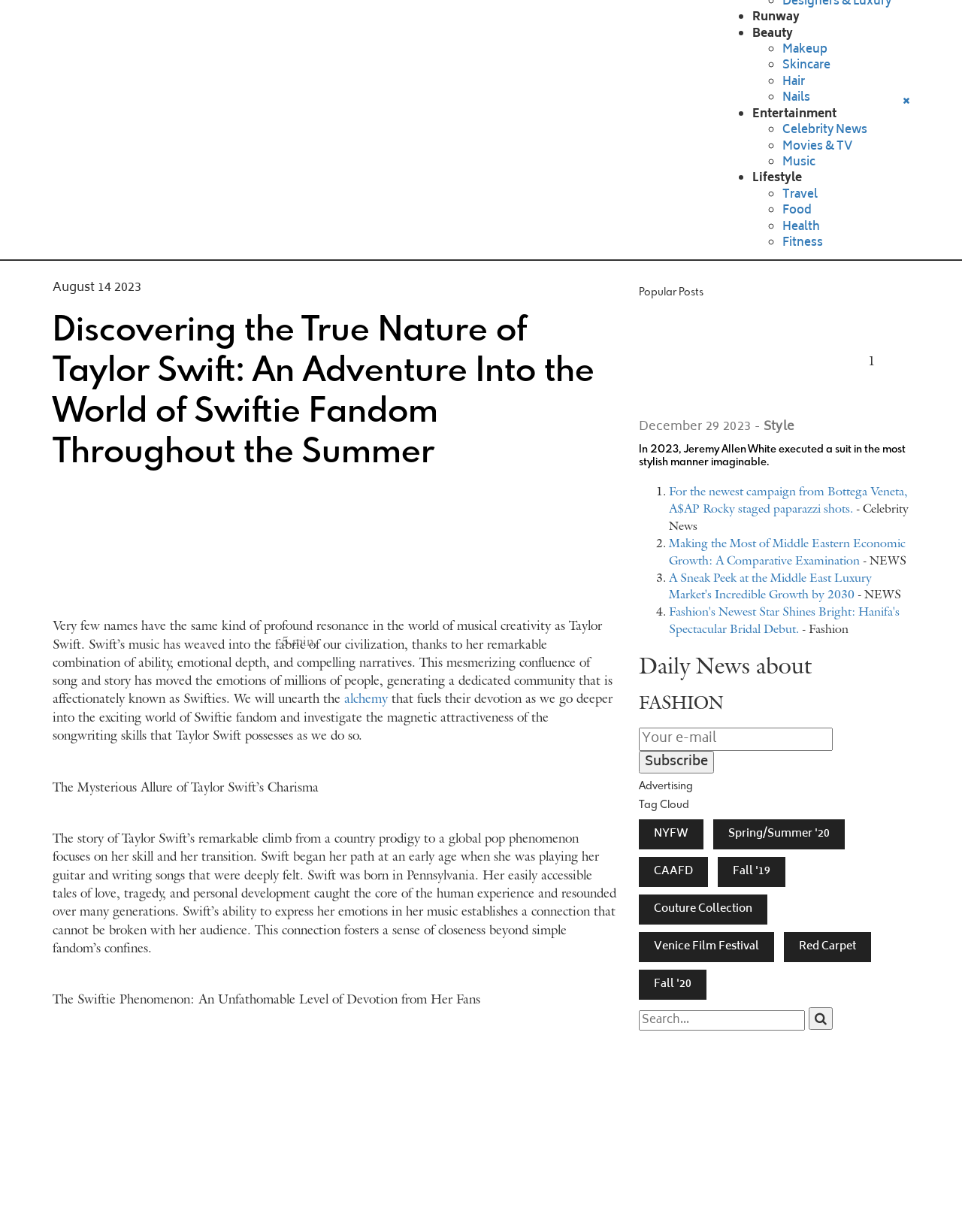Use a single word or phrase to answer this question: 
What is the main topic of the article?

Taylor Swift